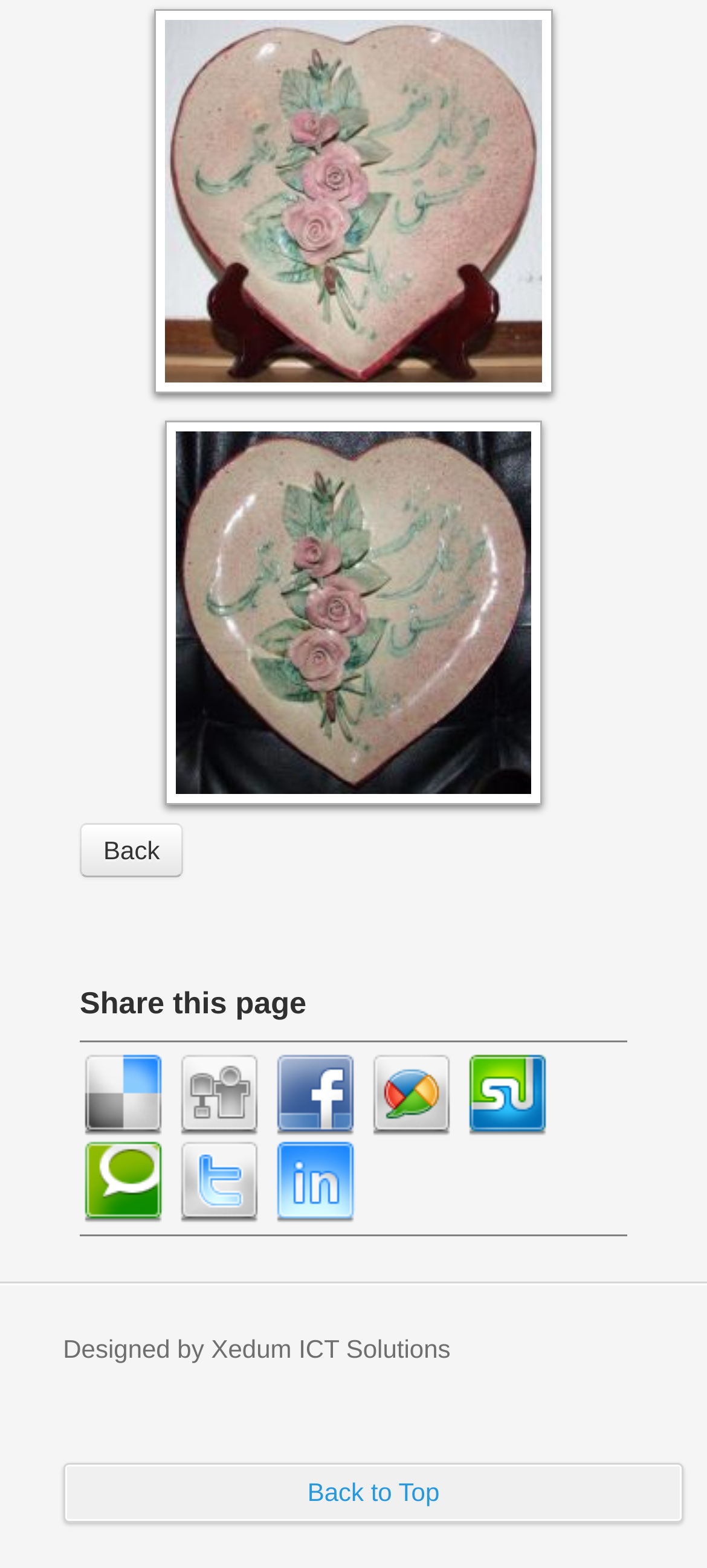Indicate the bounding box coordinates of the element that must be clicked to execute the instruction: "Go back to top". The coordinates should be given as four float numbers between 0 and 1, i.e., [left, top, right, bottom].

[0.089, 0.932, 0.967, 0.972]